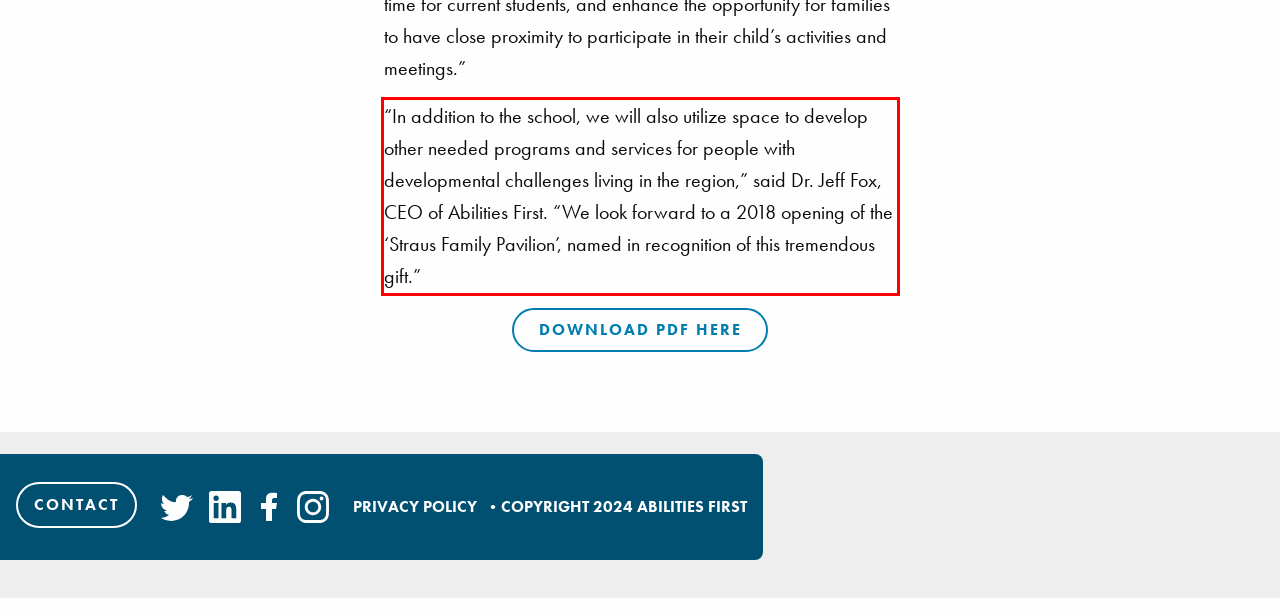Review the webpage screenshot provided, and perform OCR to extract the text from the red bounding box.

“In addition to the school, we will also utilize space to develop other needed programs and services for people with developmental challenges living in the region,” said Dr. Jeff Fox, CEO of Abilities First. “We look forward to a 2018 opening of the ‘Straus Family Pavilion’, named in recognition of this tremendous gift.”